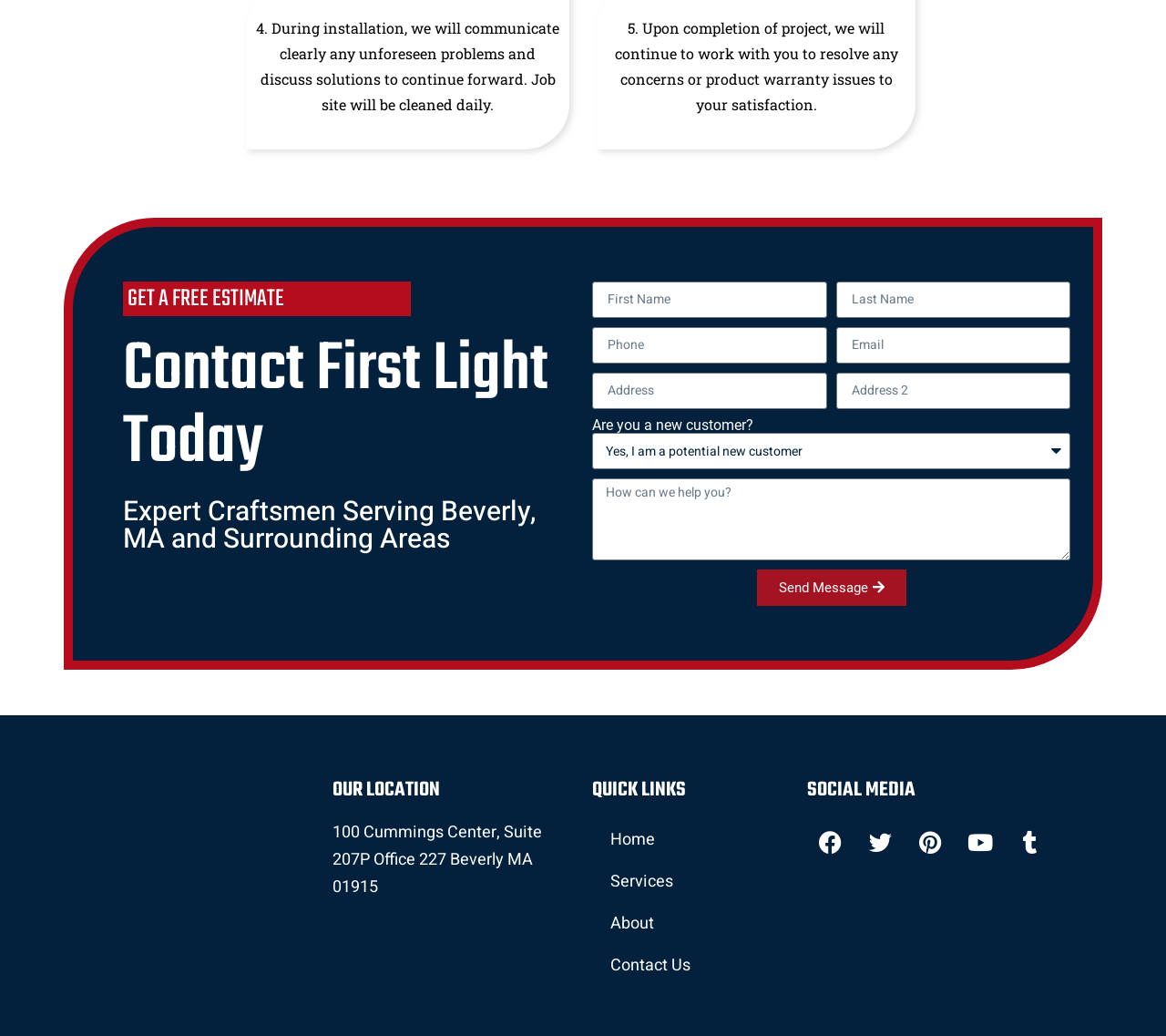What social media platforms does the company have?
Answer the question in a detailed and comprehensive manner.

I found the social media platforms by looking at the 'SOCIAL MEDIA' section, which contains links to Facebook, Twitter, Pinterest, Youtube, and Tumblr.